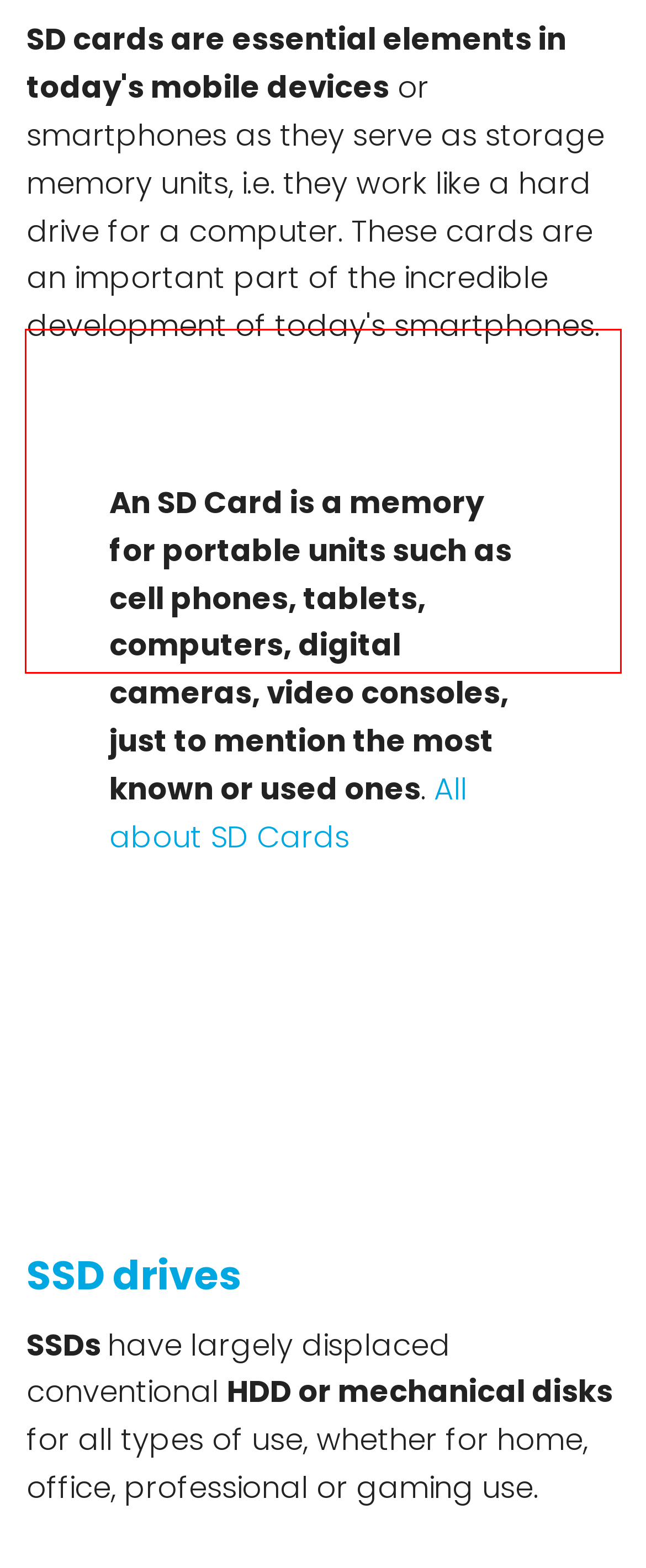Inspect the webpage screenshot that has a red bounding box and use OCR technology to read and display the text inside the red bounding box.

SD cards are essential elements in today's mobile devices or smartphones as they serve as storage memory units, i.e. they work like a hard drive for a computer. These cards are an important part of the incredible development of today's smartphones.